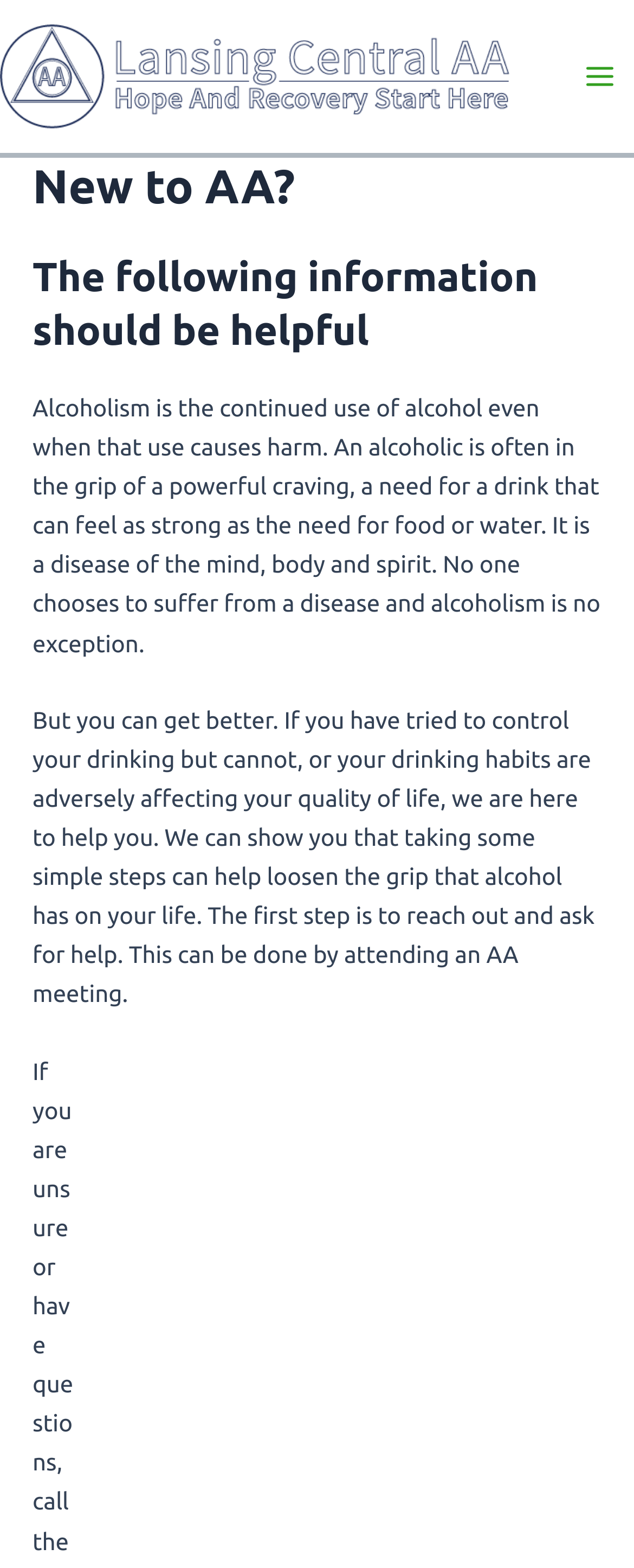Provide a one-word or brief phrase answer to the question:
What is alcoholism?

A disease of the mind, body and spirit